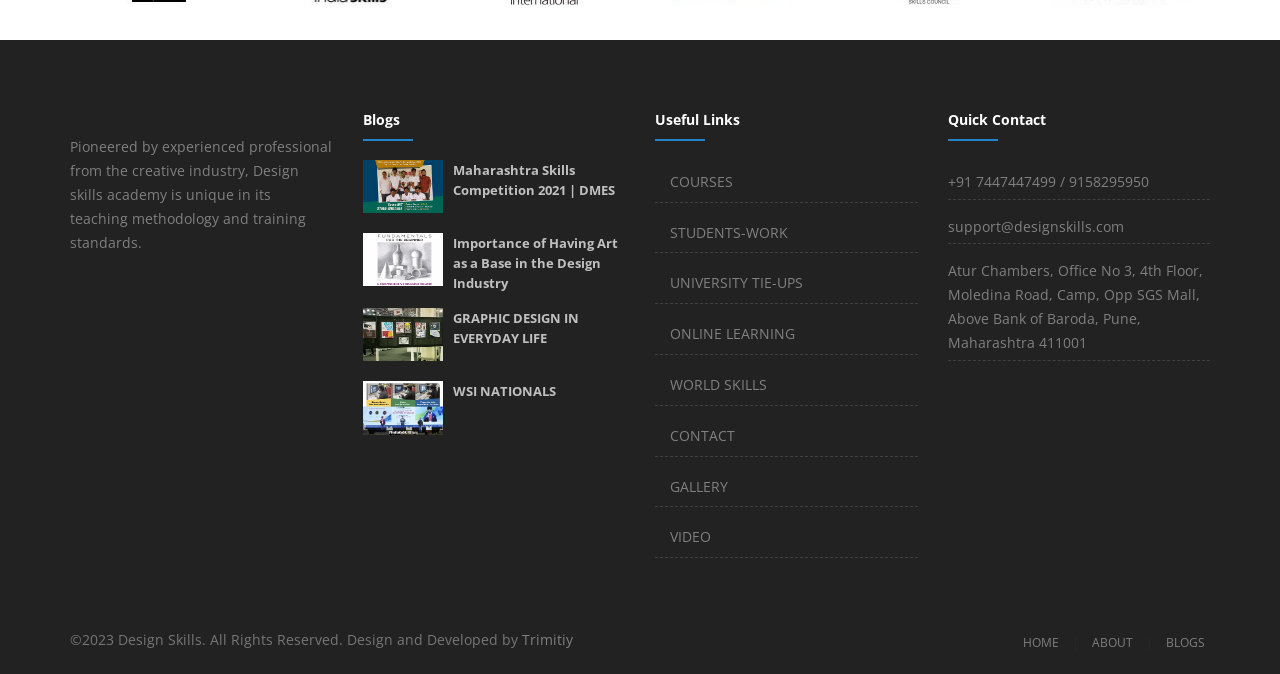Can you find the bounding box coordinates for the element that needs to be clicked to execute this instruction: "Visit the COURSES page"? The coordinates should be given as four float numbers between 0 and 1, i.e., [left, top, right, bottom].

[0.523, 0.255, 0.573, 0.283]